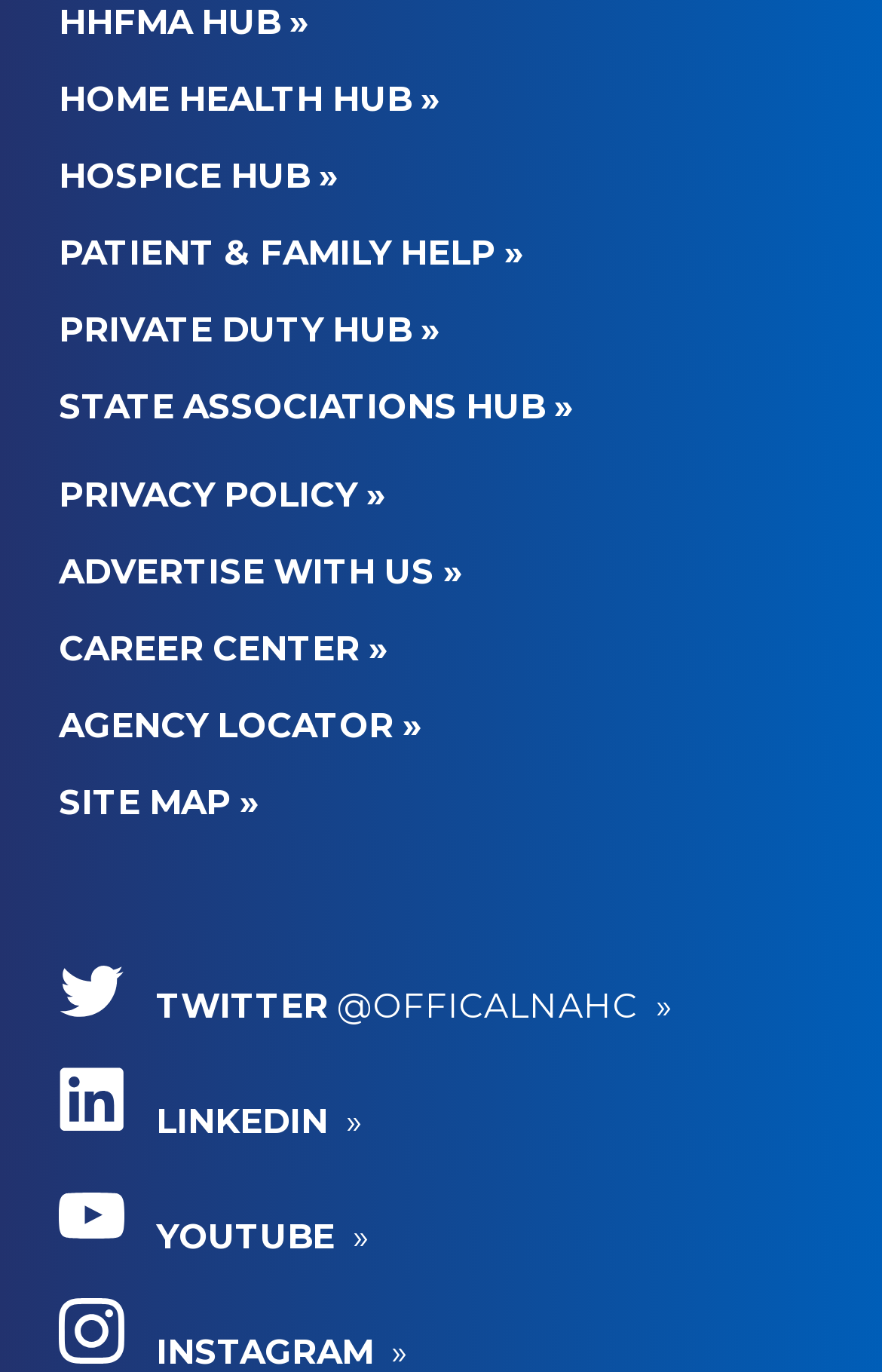How many links are in the top navigation bar?
From the image, provide a succinct answer in one word or a short phrase.

9